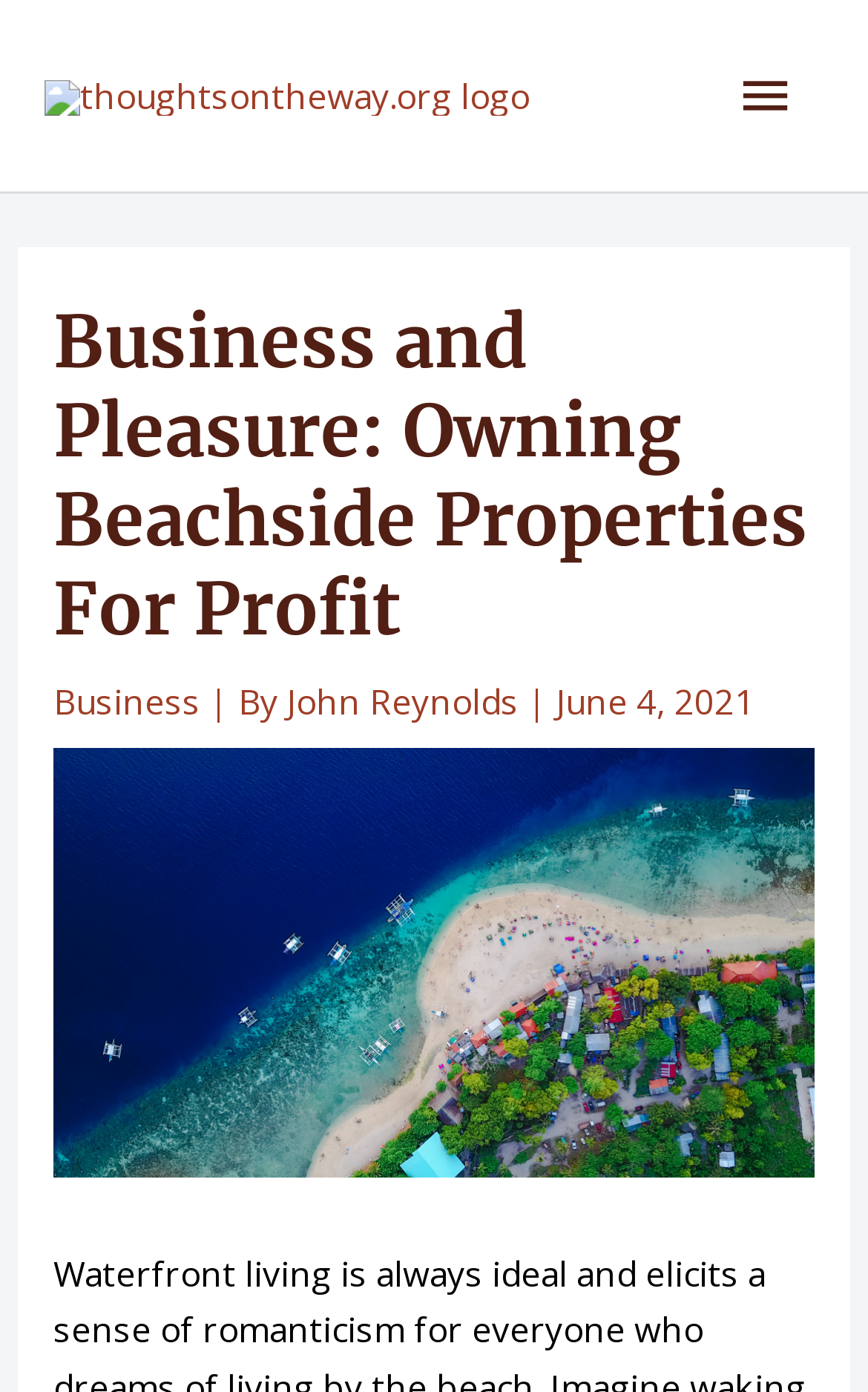What is the author of the article?
Provide a detailed answer to the question using information from the image.

I found the author's name by looking at the header section of the webpage, where the article's title and metadata are displayed. Specifically, I found the text 'By John Reynolds' next to the article title, indicating that John Reynolds is the author of the article.